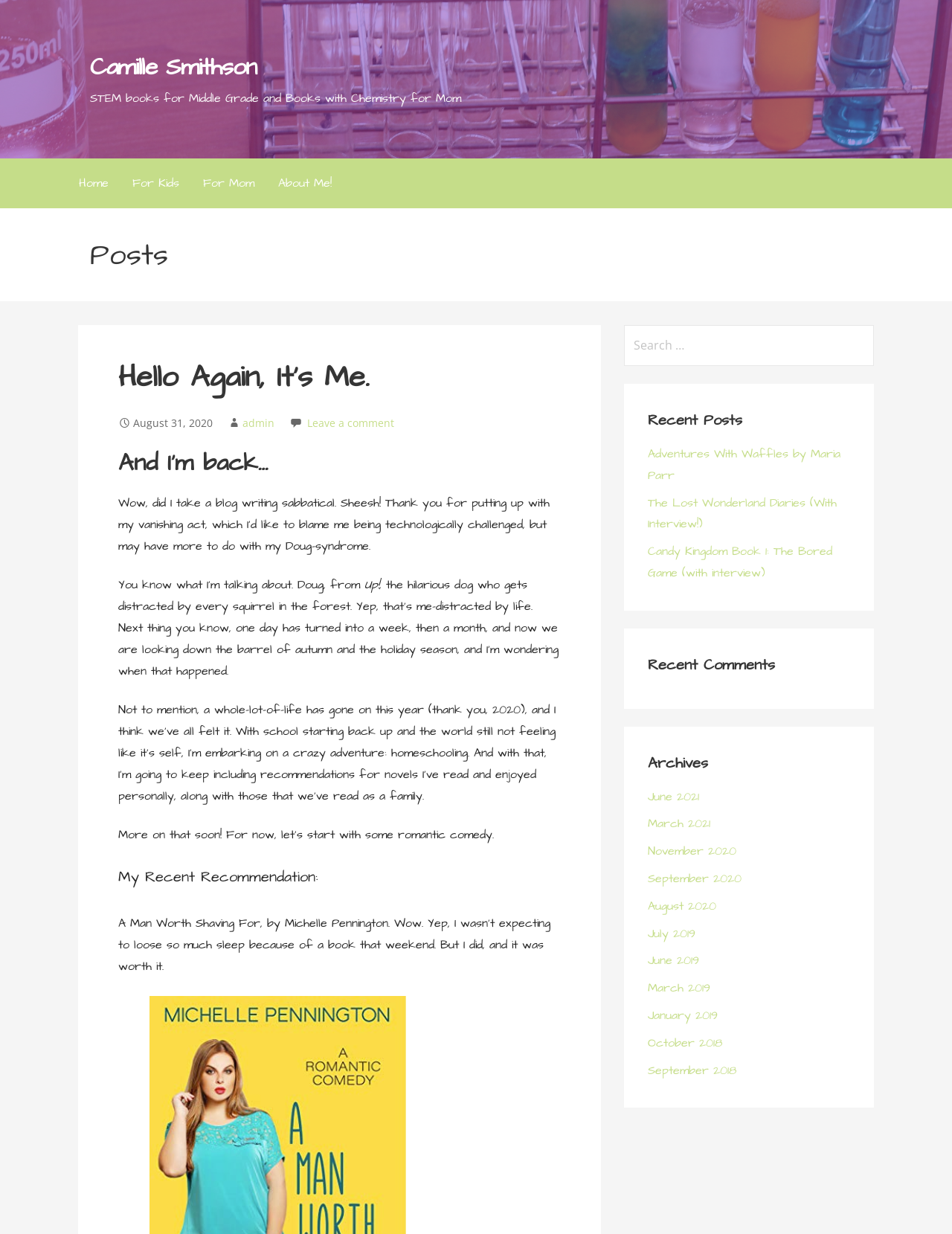Highlight the bounding box coordinates of the element you need to click to perform the following instruction: "Read the recent post 'Hello Again, It’s Me.'."

[0.124, 0.29, 0.589, 0.323]